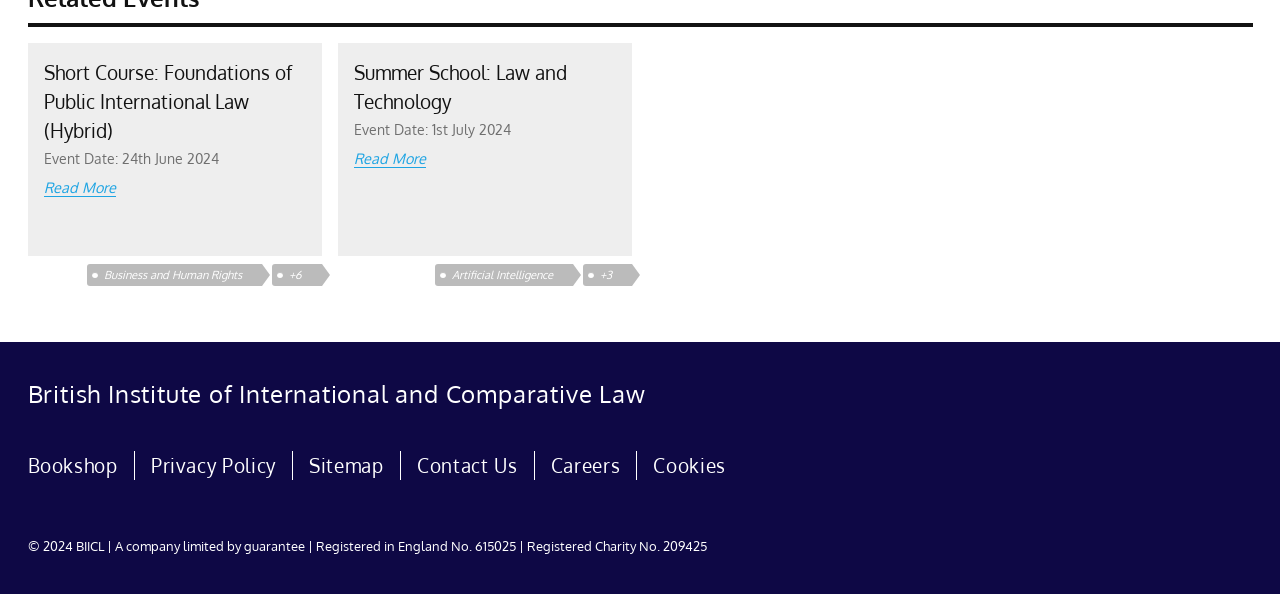Analyze the image and answer the question with as much detail as possible: 
What is the event date of the Short Course?

I found the event date by looking at the text 'Event Date: 24th June 2024' which is located below the heading 'Short Course: Foundations of Public International Law (Hybrid)'.